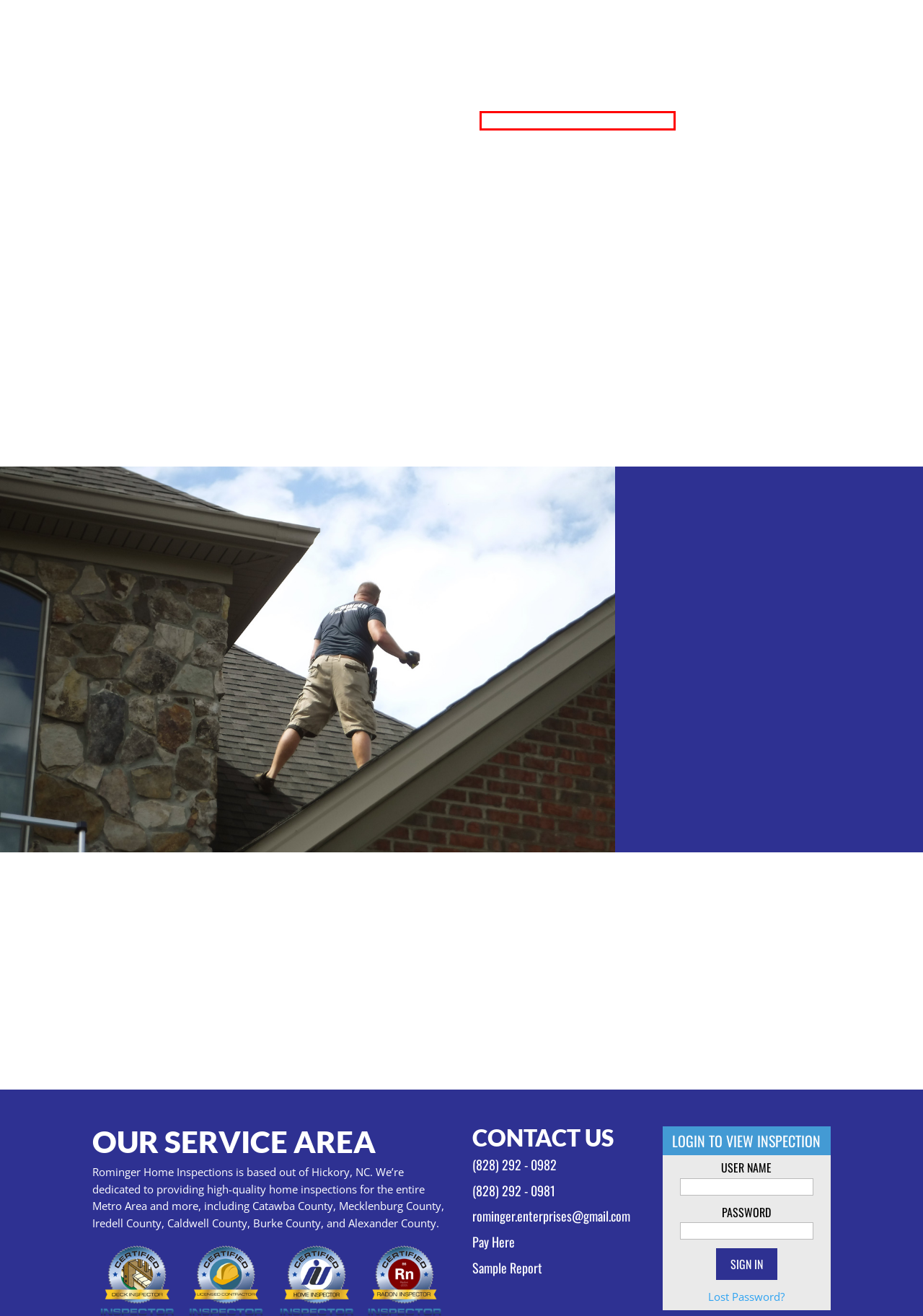Analyze the screenshot of a webpage that features a red rectangle bounding box. Pick the webpage description that best matches the new webpage you would see after clicking on the element within the red bounding box. Here are the candidates:
A. Request Inspection | Rominger Home Inspections
B. About | Rominger Home Inspections
C. Account
D. 917 Sample Ave SE / Rominger Home Inspections / Clinton B. Rominger
E. Home Inspection Software and Websites
F. Contact Us | Rominger Home Inspections
G. HomeGauge Services - Try Out the Create Request List Feature
H. Services | Rominger Home Inspections

G